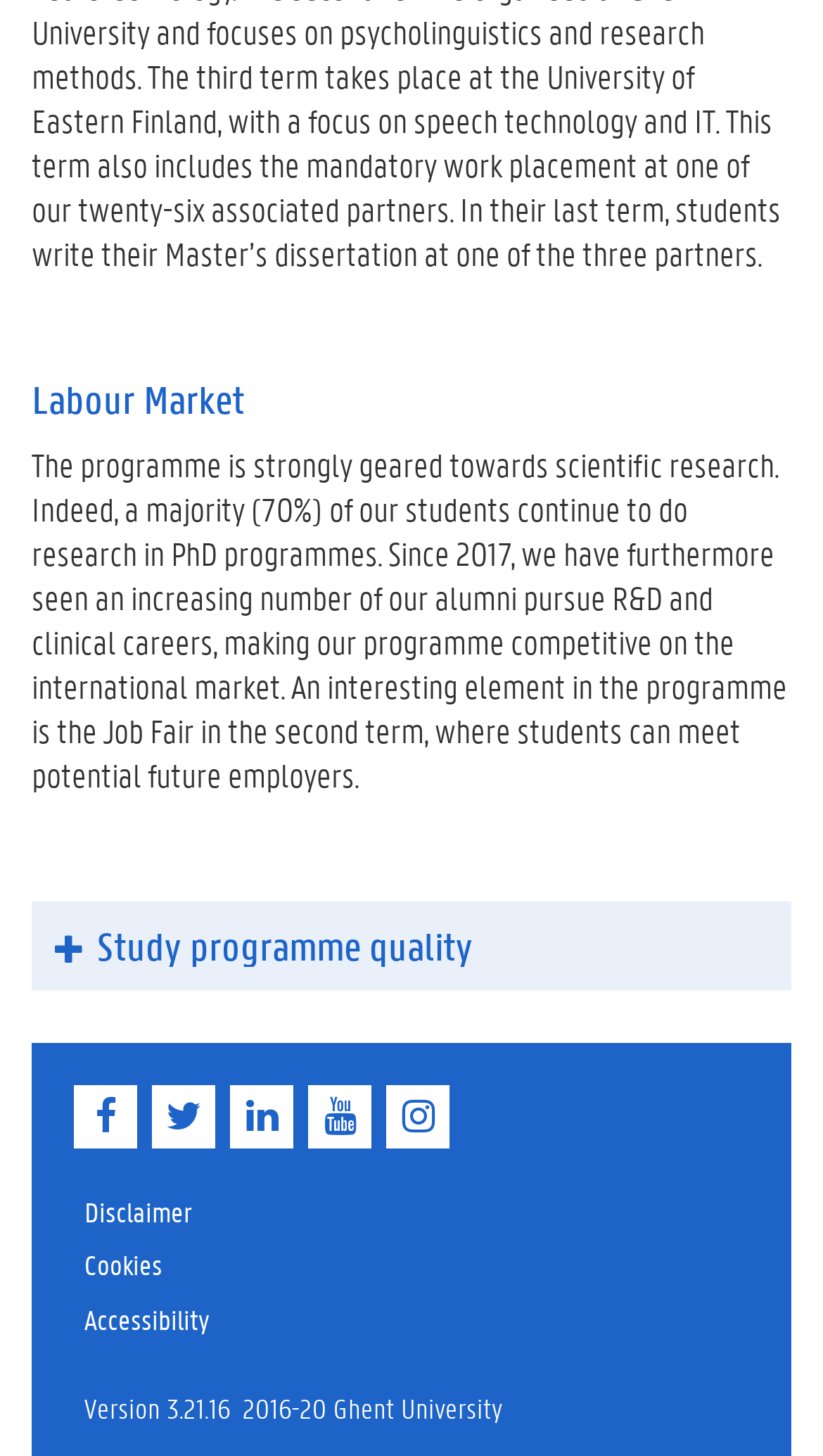Review the image closely and give a comprehensive answer to the question: What percentage of students continue to do research in PhD programmes?

According to the StaticText element, a majority (70%) of students continue to do research in PhD programmes.